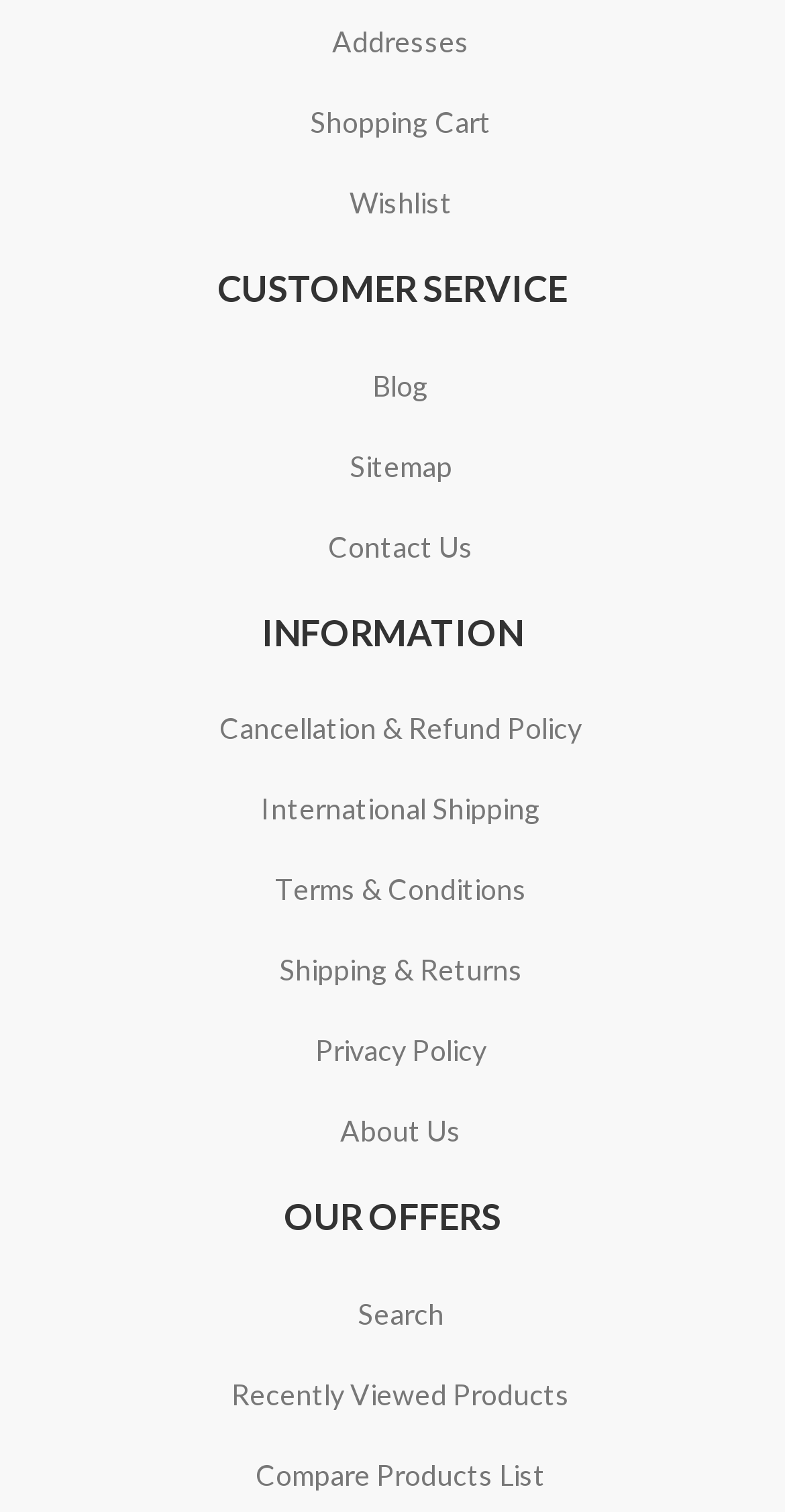Identify the bounding box coordinates necessary to click and complete the given instruction: "Search for products".

[0.435, 0.856, 0.565, 0.883]